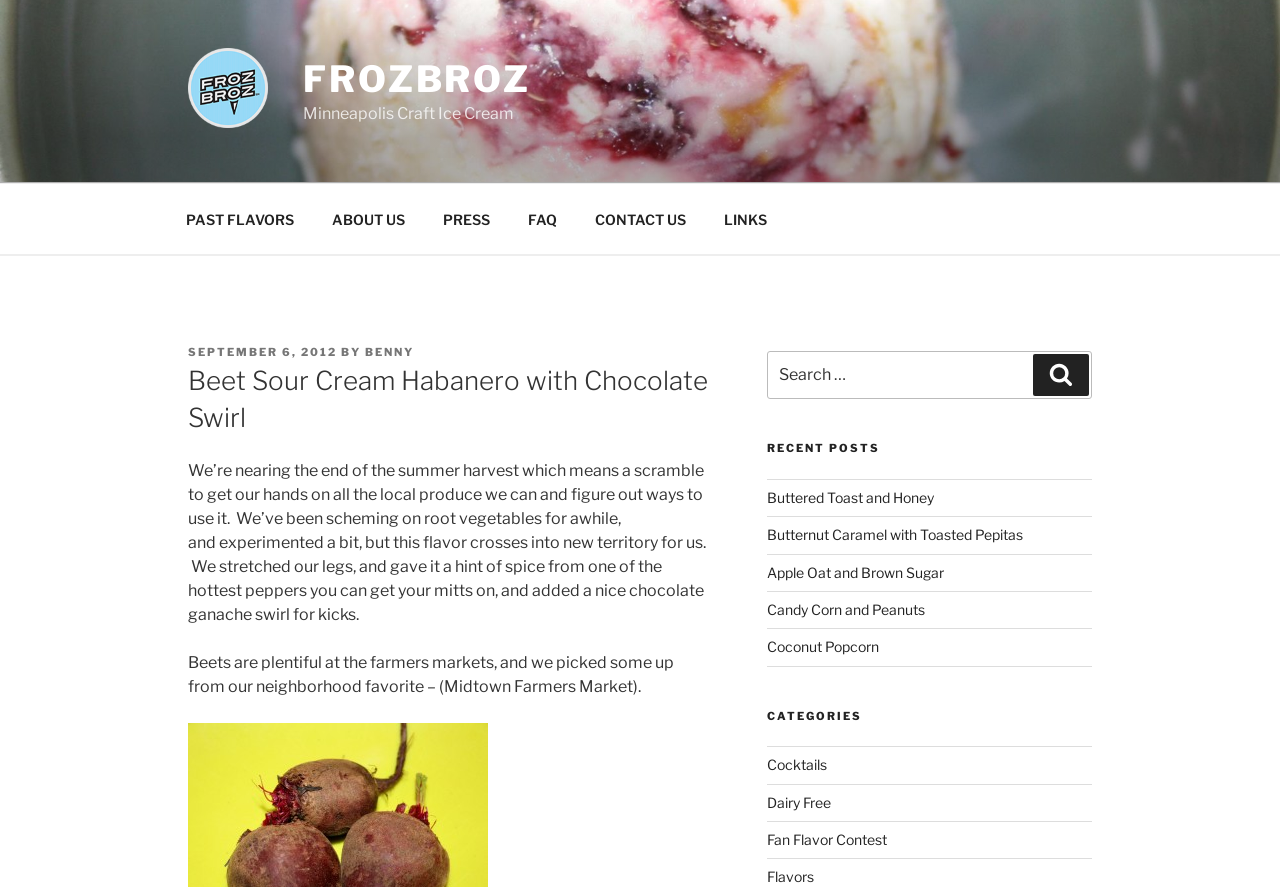Write a detailed summary of the webpage, including text, images, and layout.

This webpage is about FROZBROZ, a Minneapolis-based craft ice cream brand. At the top left, there is a logo of FROZBROZ, which is an image with a link to the brand's homepage. Next to the logo, there is a text "Minneapolis Craft Ice Cream" that describes the brand's identity.

Below the logo, there is a top menu navigation bar with several links, including "PAST FLAVORS", "ABOUT US", "PRESS", "FAQ", "CONTACT US", and "LINKS". These links are arranged horizontally from left to right.

The main content of the webpage is a blog post about a specific ice cream flavor, "Beet Sour Cream Habanero with Chocolate Swirl". The title of the post is in a large font and is followed by a paragraph of text that describes the inspiration behind the flavor and the use of local produce. Below the text, there are several more paragraphs that provide more details about the flavor and its ingredients.

On the right side of the webpage, there is a search bar with a search button. Below the search bar, there is a section titled "RECENT POSTS" that lists several links to other blog posts, including "Buttered Toast and Honey", "Butternut Caramel with Toasted Pepitas", and "Apple Oat and Brown Sugar". Further down, there is a section titled "CATEGORIES" that lists several links to categories, including "Cocktails", "Dairy Free", and "Flavors".

Overall, the webpage has a clean and simple design, with a focus on showcasing the brand's unique ice cream flavors and providing easy navigation to other parts of the website.